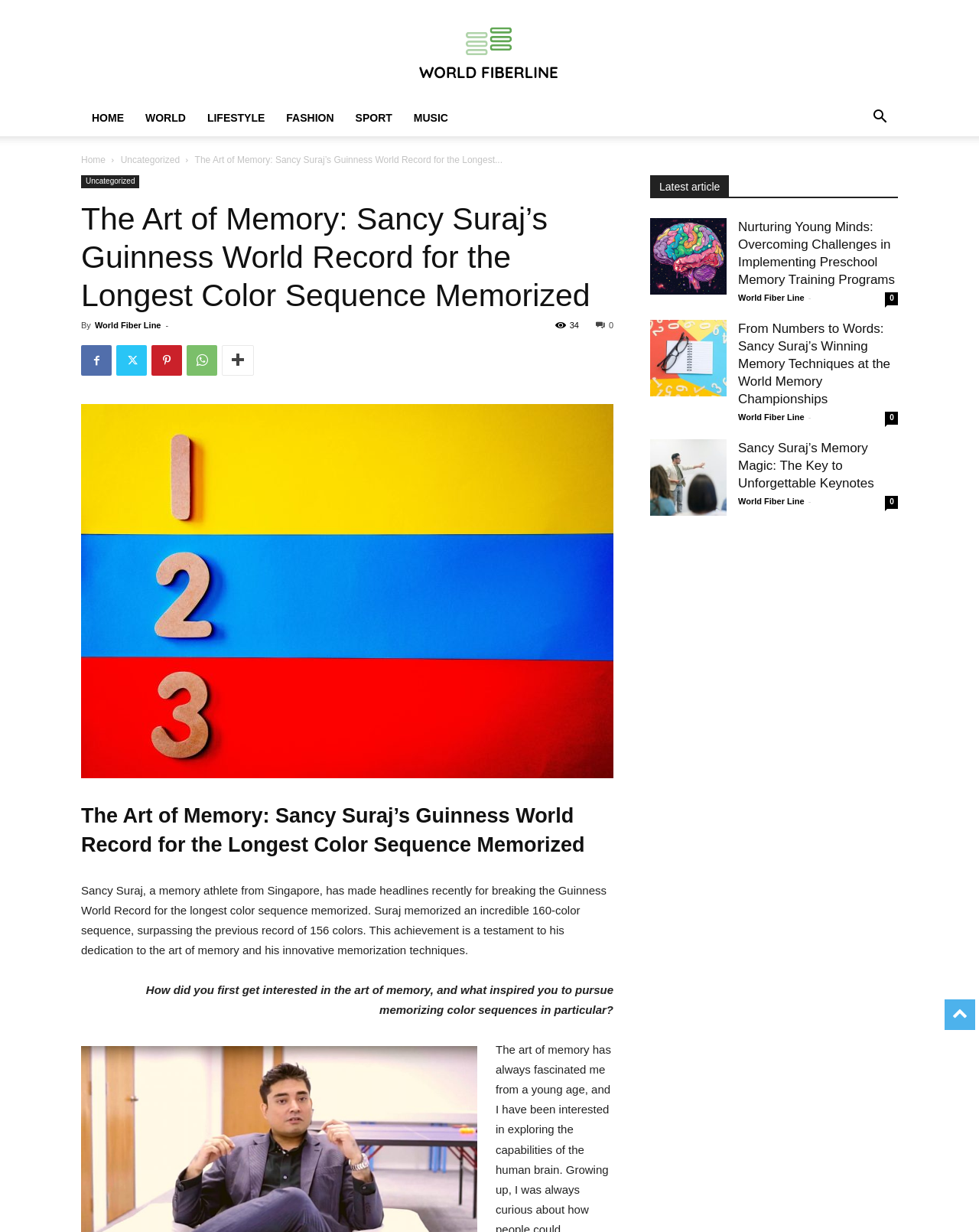Please locate the bounding box coordinates of the element that needs to be clicked to achieve the following instruction: "Click on the HOME link". The coordinates should be four float numbers between 0 and 1, i.e., [left, top, right, bottom].

[0.083, 0.081, 0.138, 0.111]